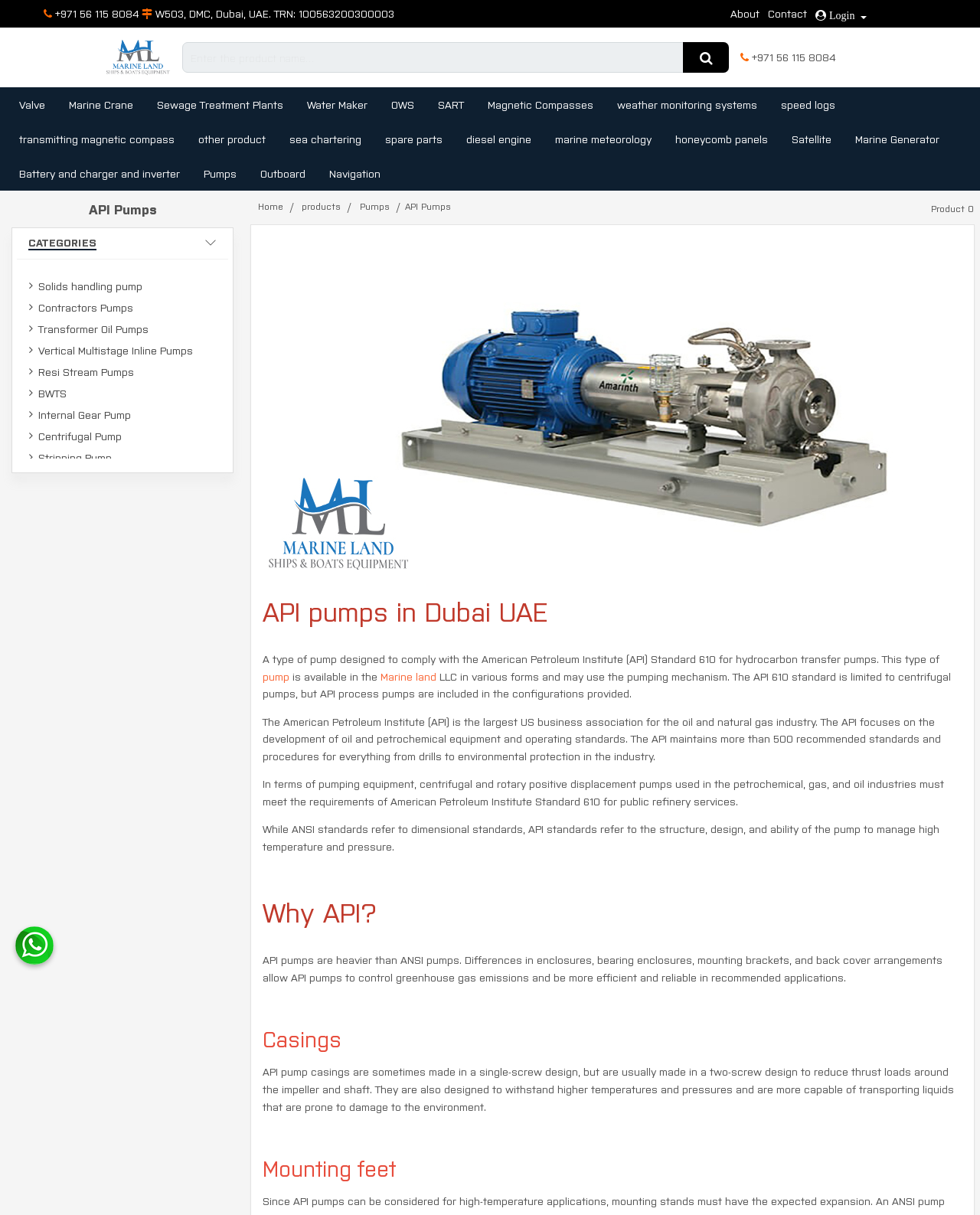What is the phone number on the top of the webpage?
Give a one-word or short phrase answer based on the image.

+971 56 115 8084